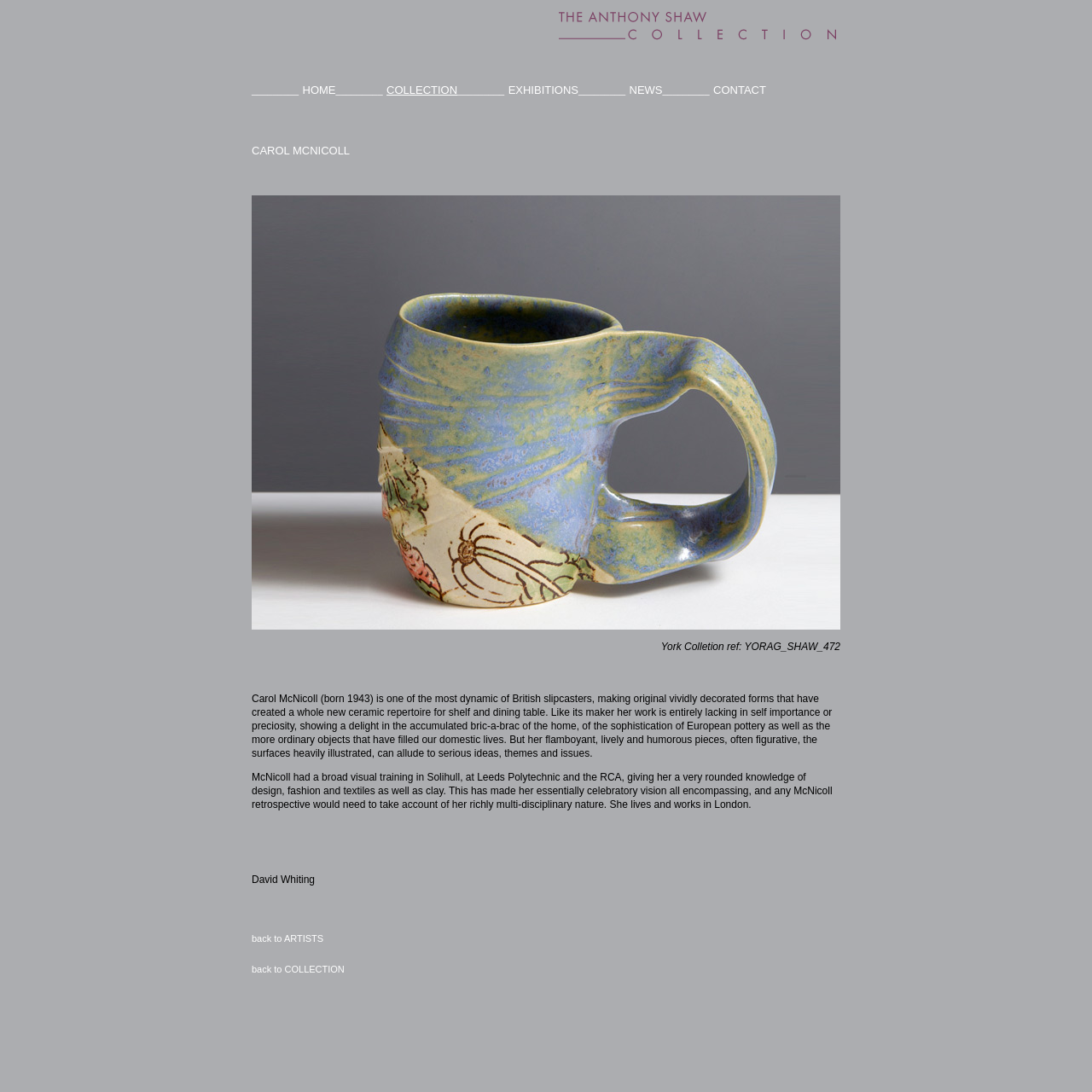Please respond in a single word or phrase: 
What is the reference number of Carol McNicoll's work in the York Collection?

YORAG_SHAW_472